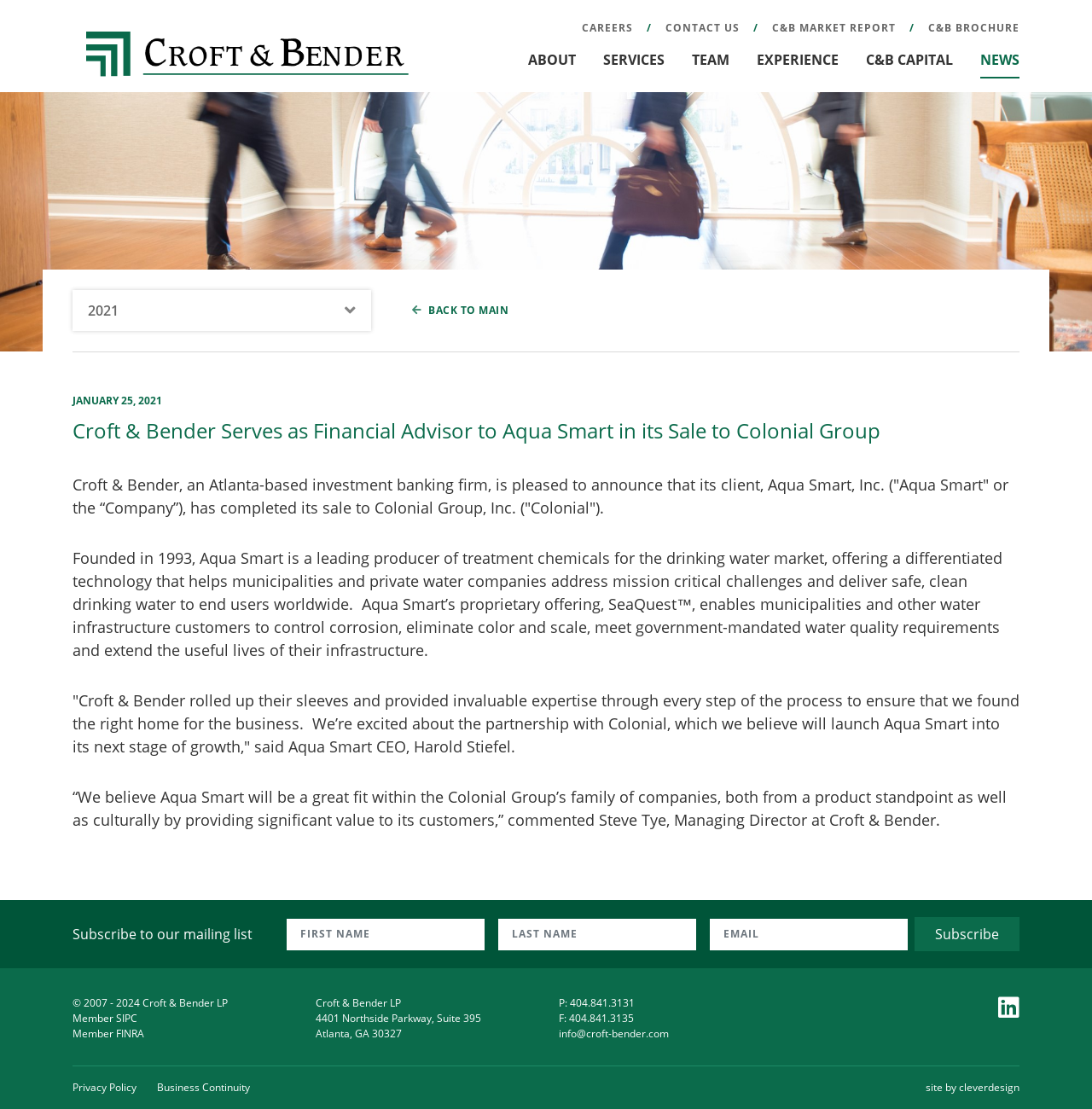Please identify the coordinates of the bounding box that should be clicked to fulfill this instruction: "Click on NEWS".

[0.898, 0.038, 0.934, 0.071]